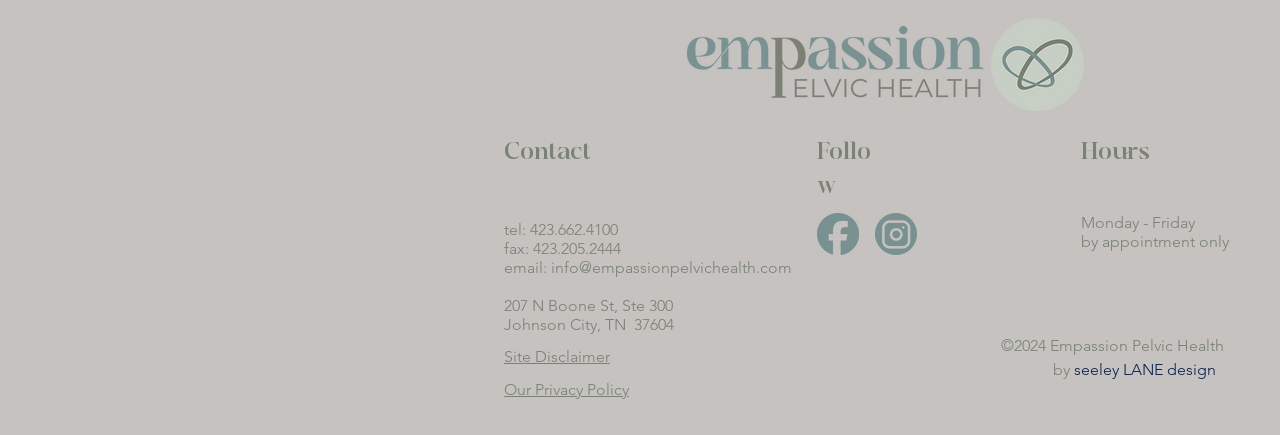Answer the following query concisely with a single word or phrase:
What is the website's copyright year?

2024